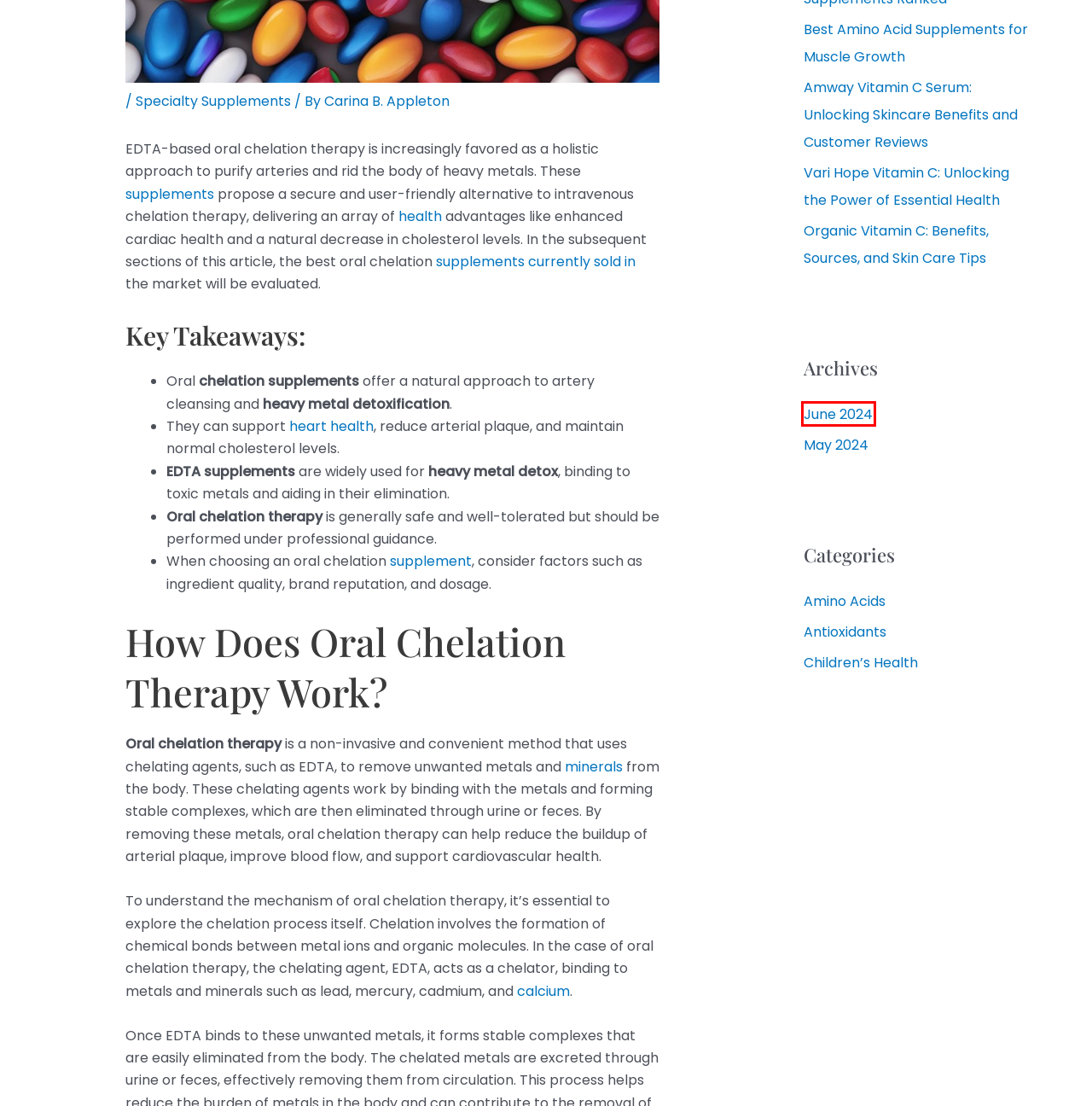Look at the screenshot of a webpage where a red rectangle bounding box is present. Choose the webpage description that best describes the new webpage after clicking the element inside the red bounding box. Here are the candidates:
A. Tea Burn Reviews – Unbiased Consumer Insights
B. Discover "It Starts with the Egg Supplements" For Optimum Fertility
C. Earth's Energy Supplement - The Secret To All-Day Energy!
D. Best Amino Acid Supplements for Muscle Growth
E. Emma Supplements: Your Trusted Partner for Health & Wellness
F. June 2024 - Virtue Supplements
G. Organic Vitamin C: Benefits, Sources, and Skin Care Tips - Virtue Supplements
H. Finding the Best AHCC Supplement for HPV | My Top Choices

F